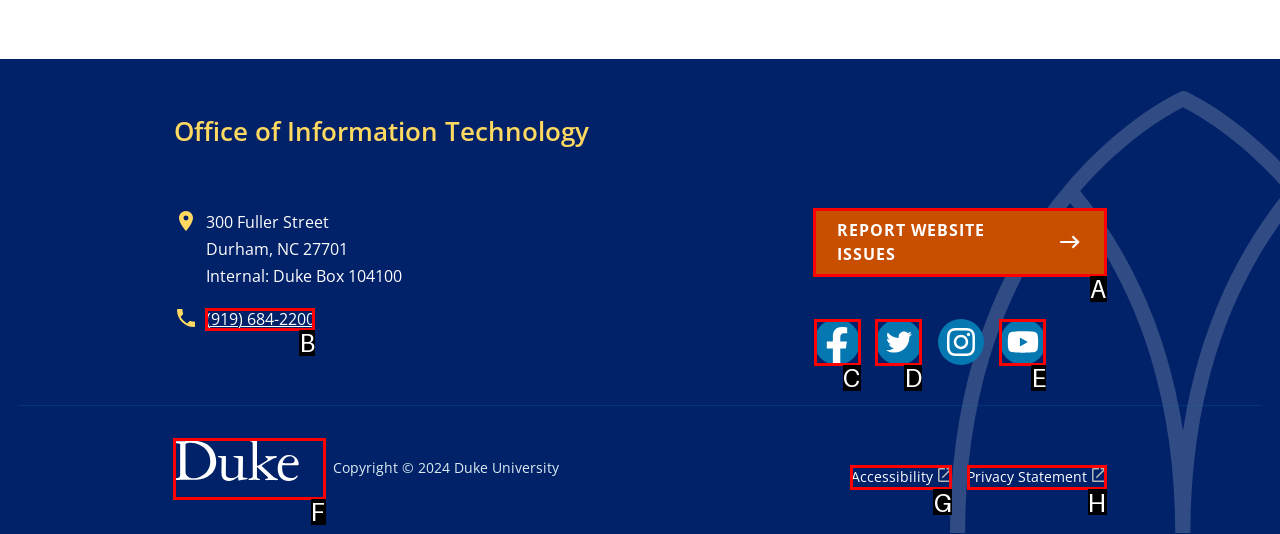Select the HTML element that needs to be clicked to perform the task: Visit the Facebook page. Reply with the letter of the chosen option.

C